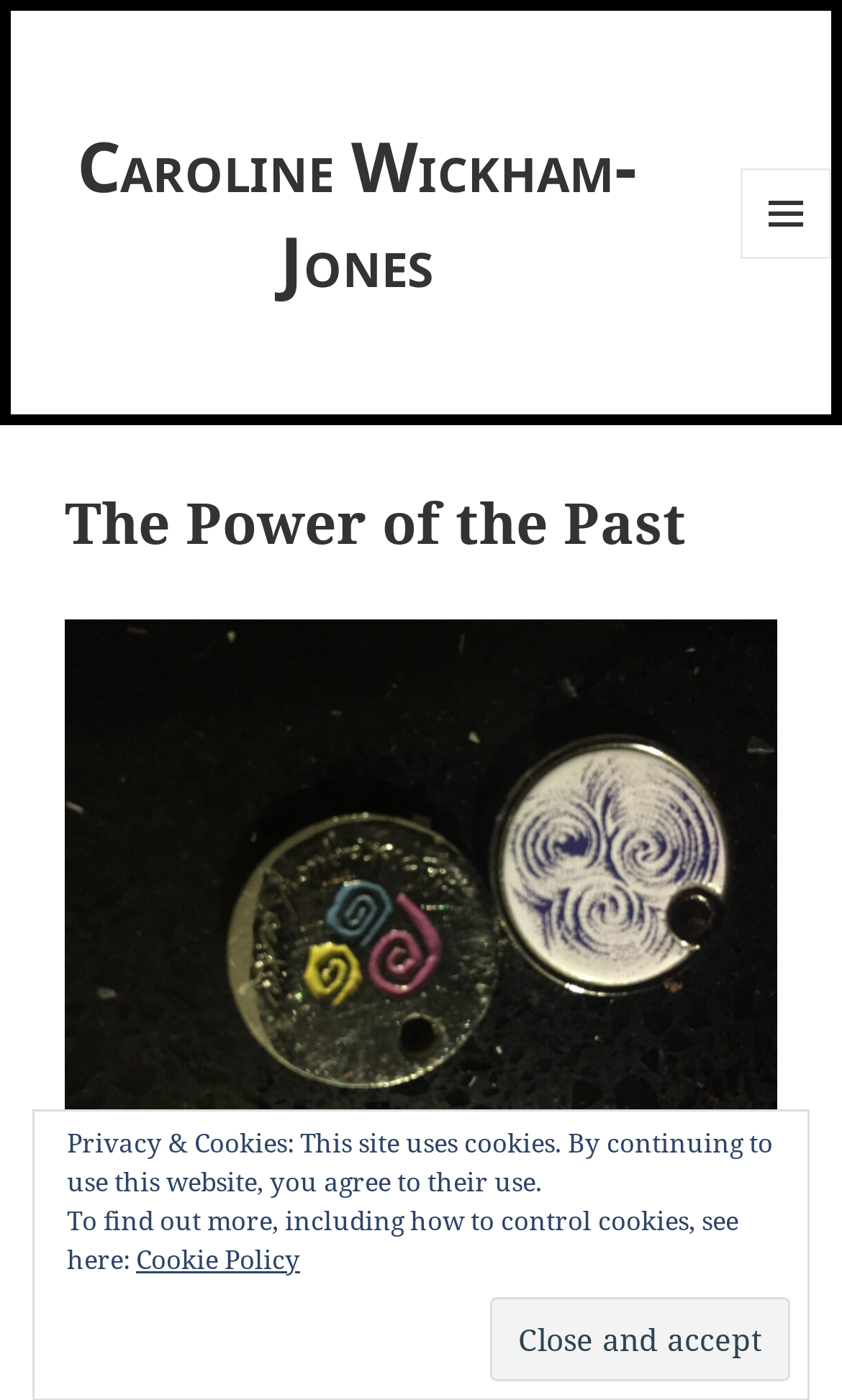Using floating point numbers between 0 and 1, provide the bounding box coordinates in the format (top-left x, top-left y, bottom-right x, bottom-right y). Locate the UI element described here: Cookie Policy

[0.162, 0.886, 0.356, 0.913]